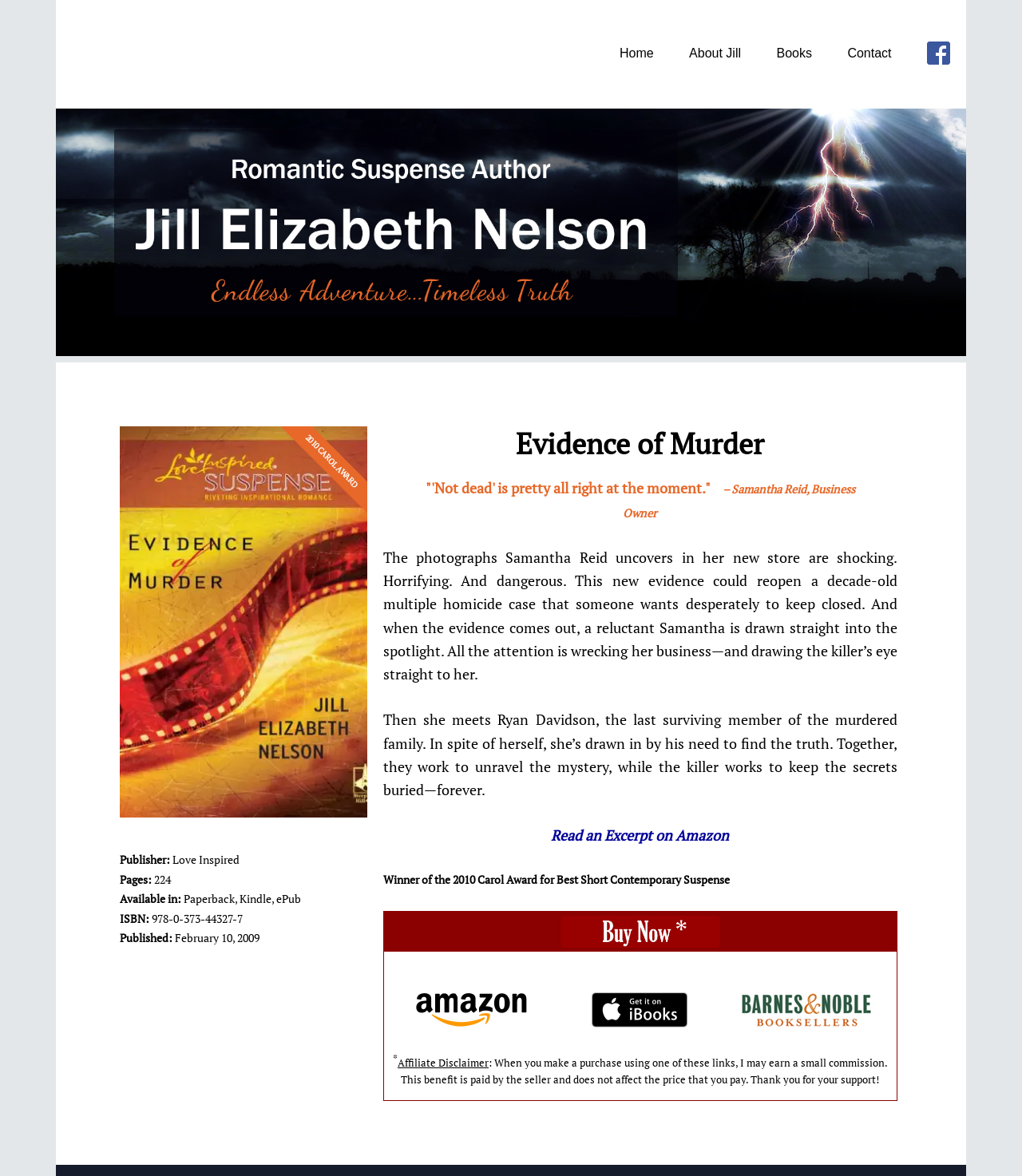What is the publication date of the book?
Please ensure your answer to the question is detailed and covers all necessary aspects.

The publication date of the book can be found in the article section of the webpage, under the 'Published:' label. It is written as 'February 10, 2009'.